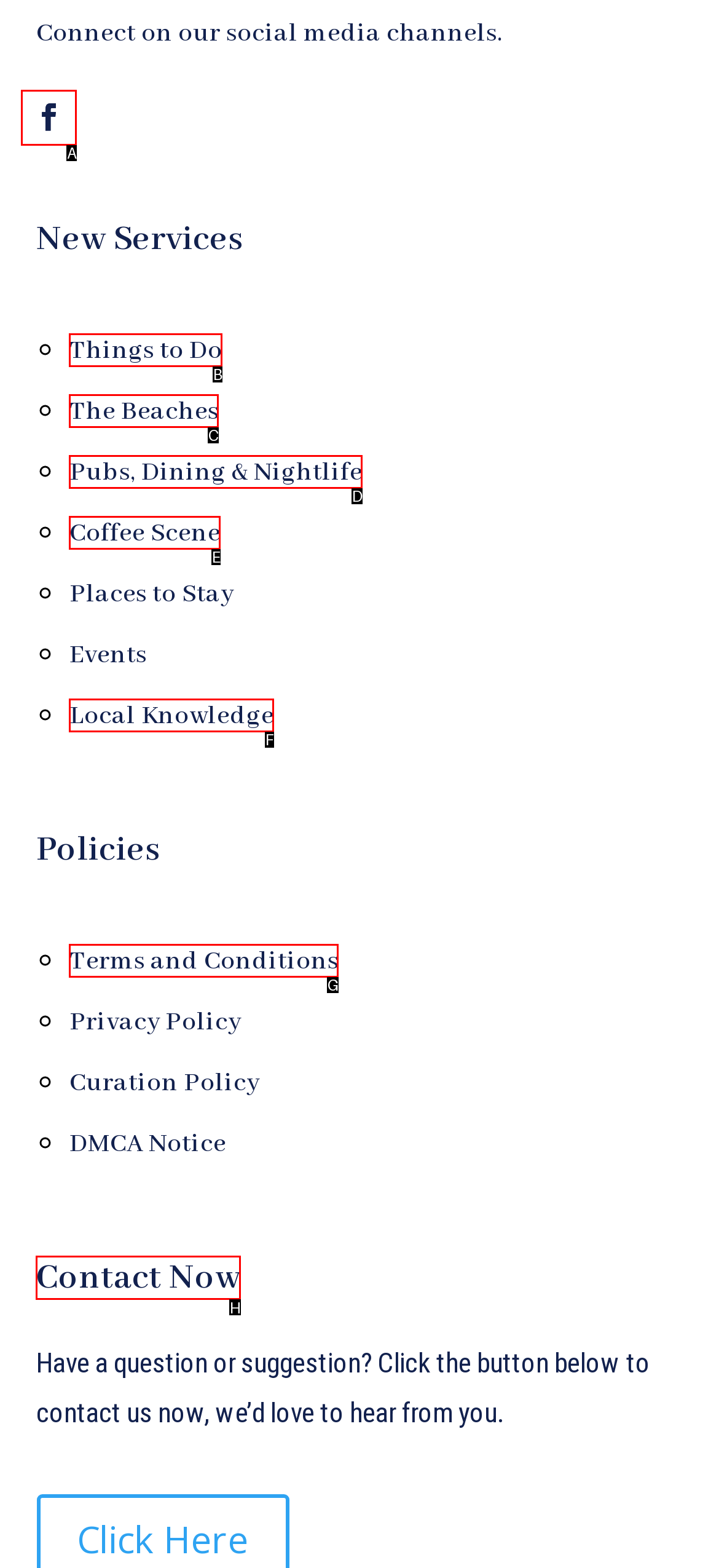Determine which HTML element to click on in order to complete the action: Contact us now.
Reply with the letter of the selected option.

H